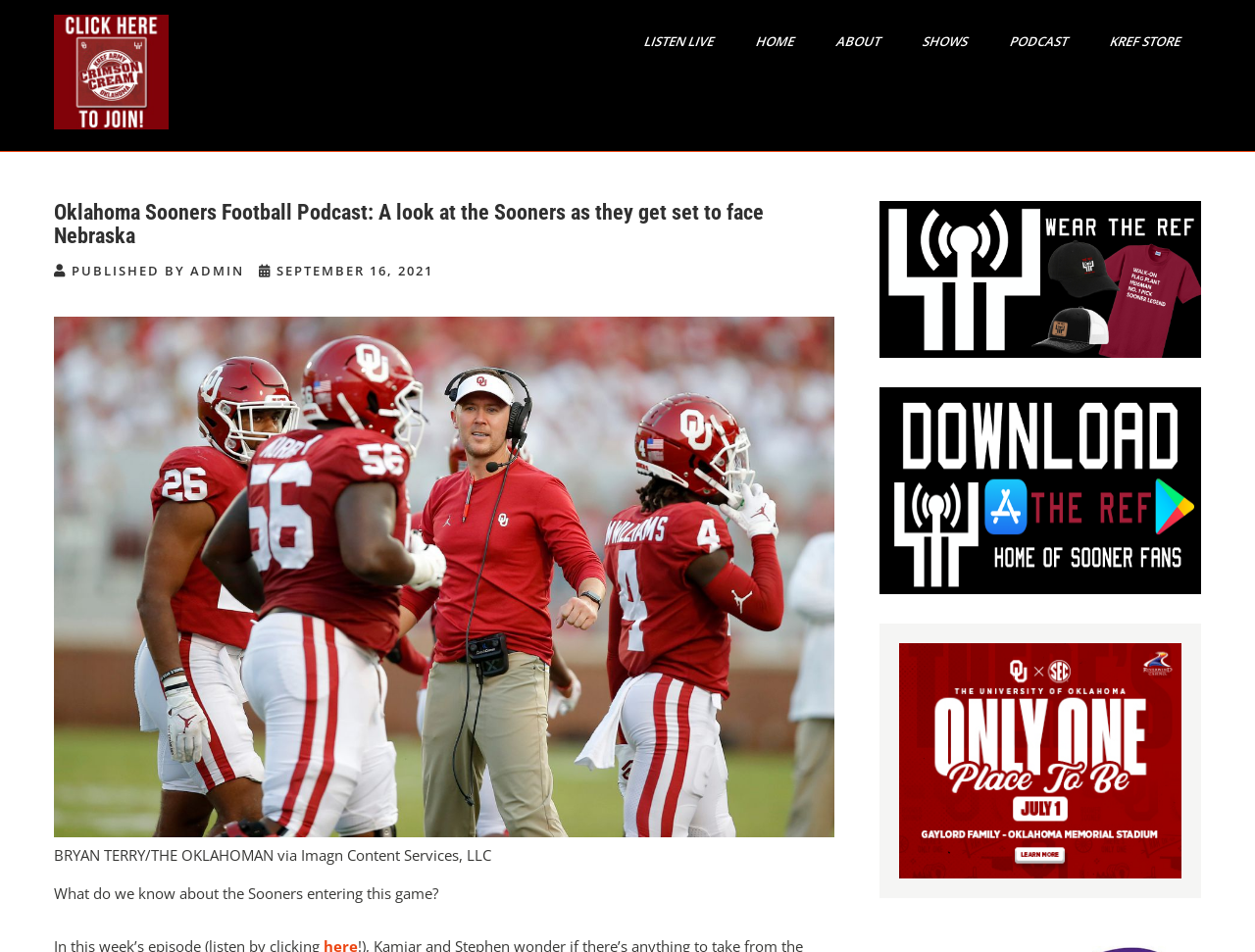Write an extensive caption that covers every aspect of the webpage.

The webpage is about the Oklahoma Sooners Football Podcast, specifically discussing their upcoming game against Nebraska. At the top, there are several links, including "LISTEN LIVE", "HOME", "ABOUT", "SHOWS", "PODCAST", and "KREF STORE", aligned horizontally across the page. 

Below these links, there is a large header that displays the title of the podcast, "Oklahoma Sooners Football Podcast: A look at the Sooners as they get set to face Nebraska". 

To the right of the header, there is a section with the text "PUBLISHED BY ADMIN" and the date "SEPTEMBER 16, 2021". 

Below this section, there is a large figure that takes up most of the width of the page, containing an image with a caption "BRYAN TERRY/THE OKLAHOMAN via Imagn Content Services, LLC". 

Underneath the image, there is a paragraph of text that asks, "What do we know about the Sooners entering this game?" 

On the right side of the page, there are three complementary sections, each containing a figure with a link. 

Near the top of the page, there is a link "Join Now!" and a text "Click here to join the KREF Army/Crimson & Cream NIL Campaign." 

At the very top right corner of the page, there is a small "X" icon.